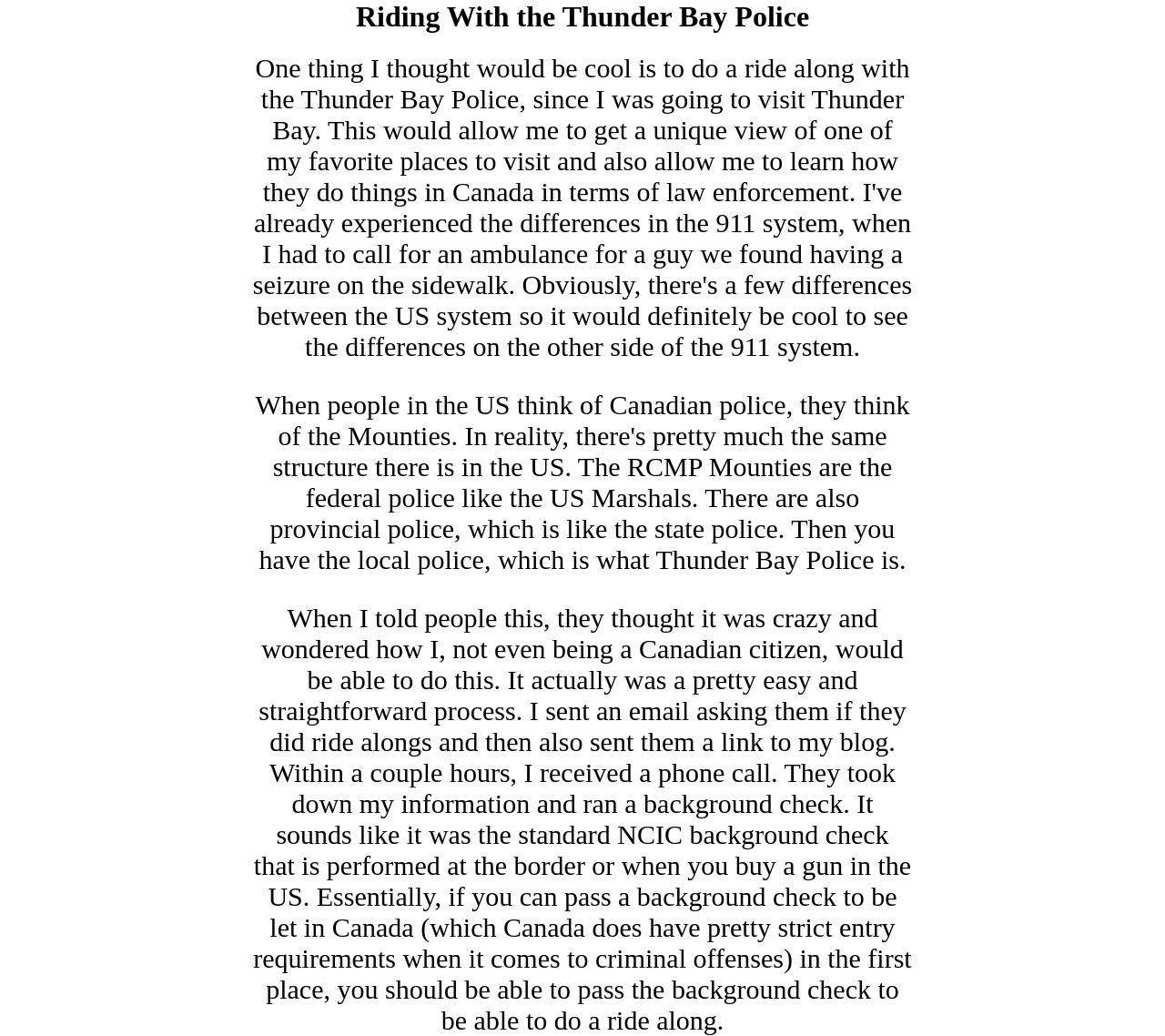Determine which piece of text is the heading of the webpage and provide it.

Riding With the Thunder Bay Police